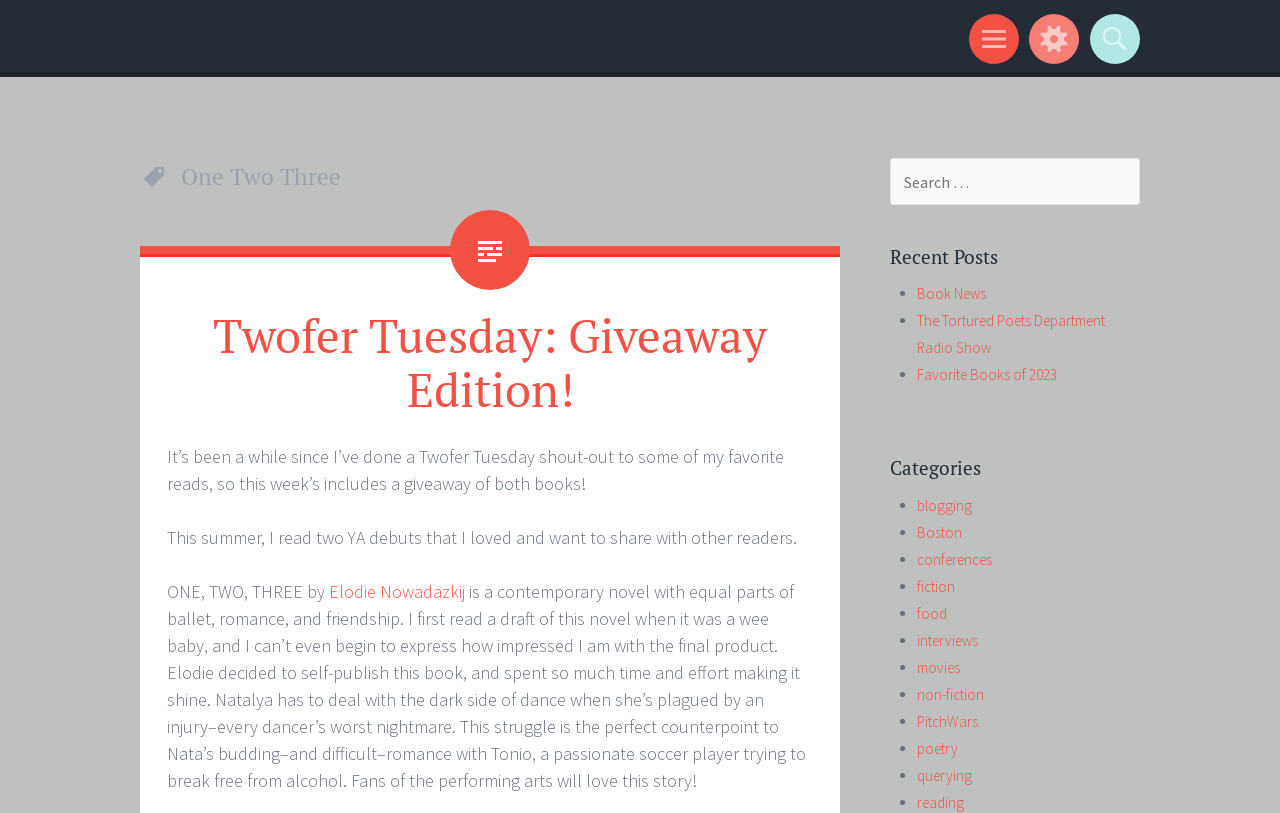Identify the primary heading of the webpage and provide its text.

Kip Wilson Writes